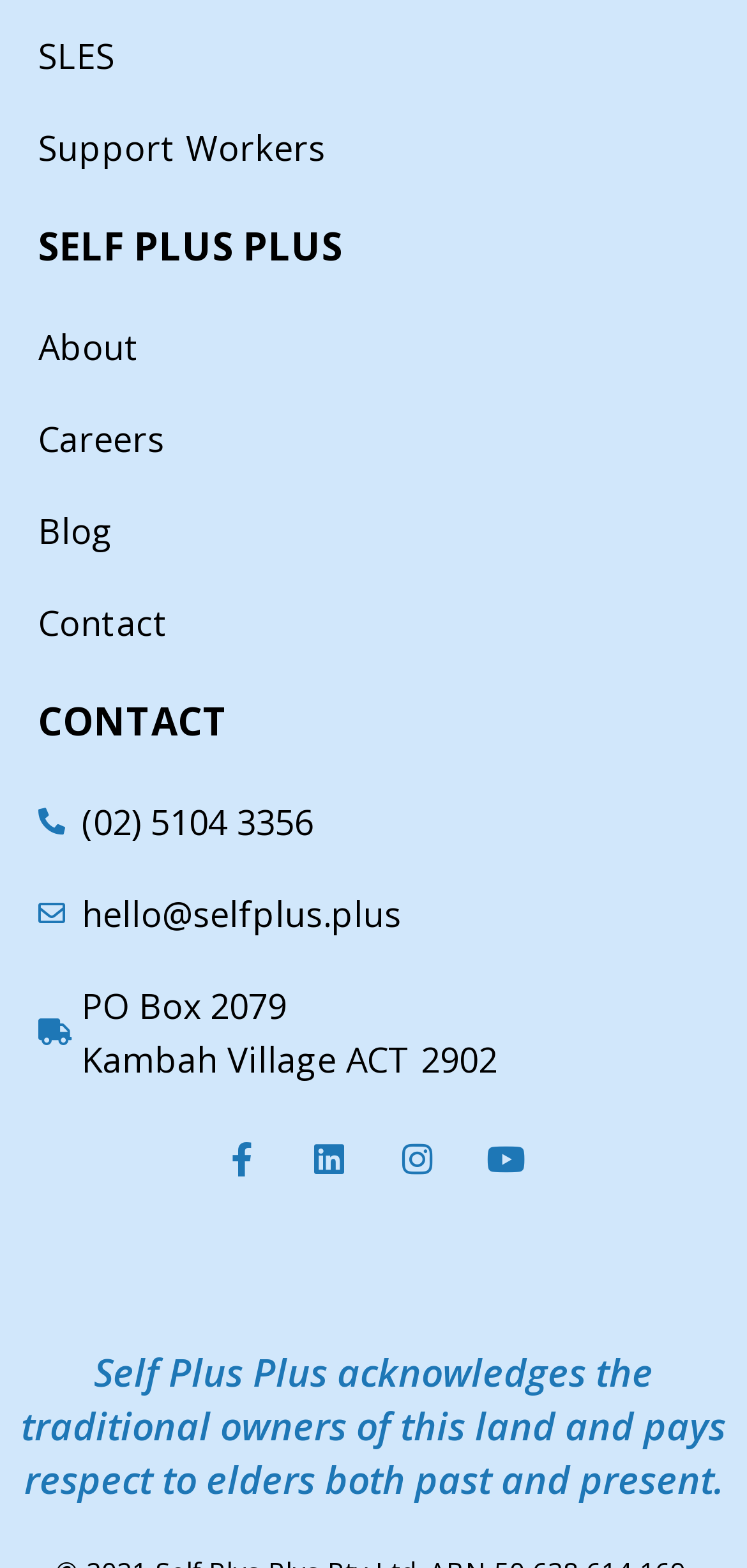What social media platforms are linked?
Can you provide a detailed and comprehensive answer to the question?

I determined the answer by looking at the link elements with the text 'Facebook-f ', 'Linkedin ', 'Instagram ', and 'Youtube ' which are likely to be the social media platforms linked.